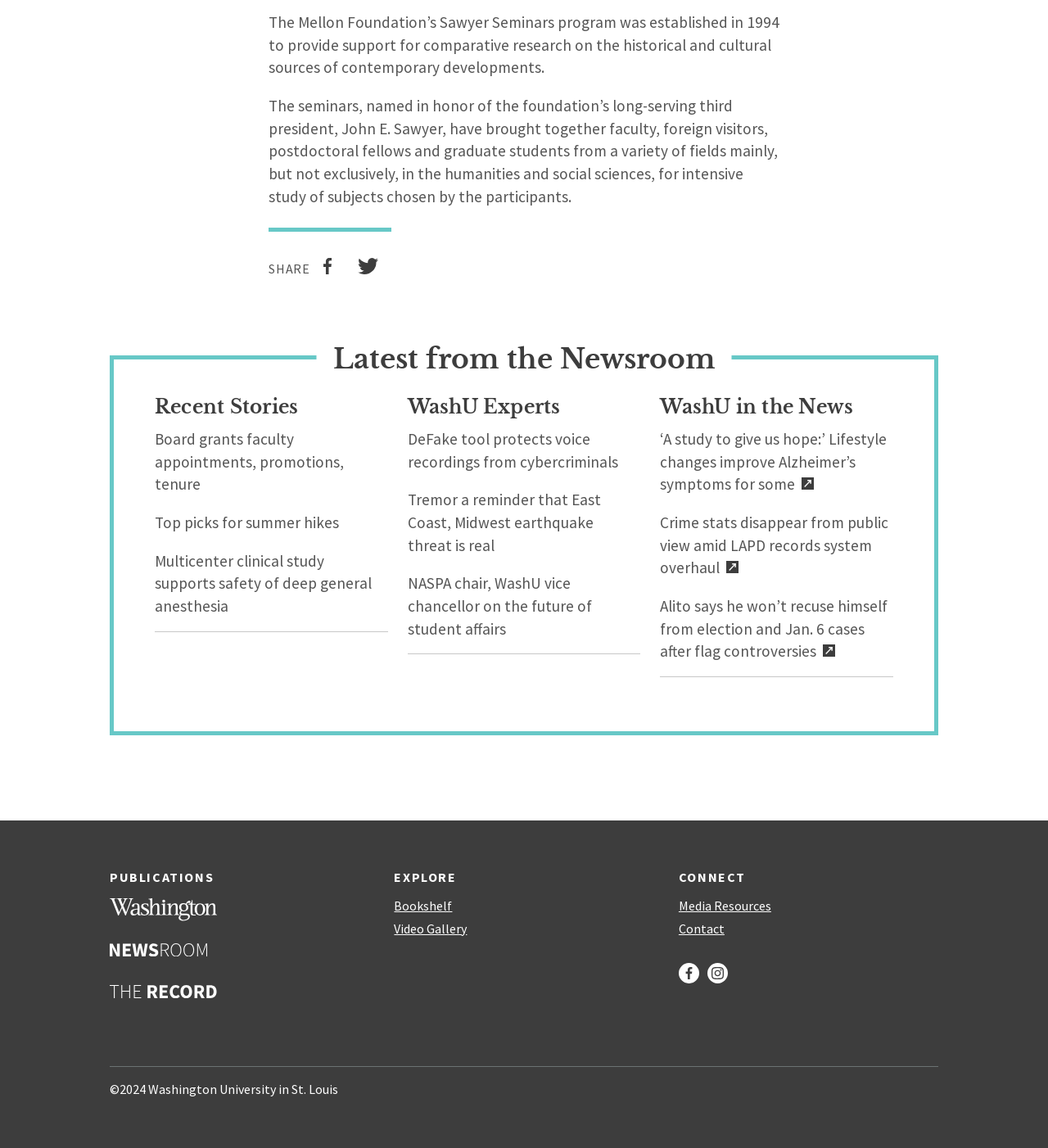What are the three categories of links on the webpage? Based on the screenshot, please respond with a single word or phrase.

Newsroom, Publications, Explore